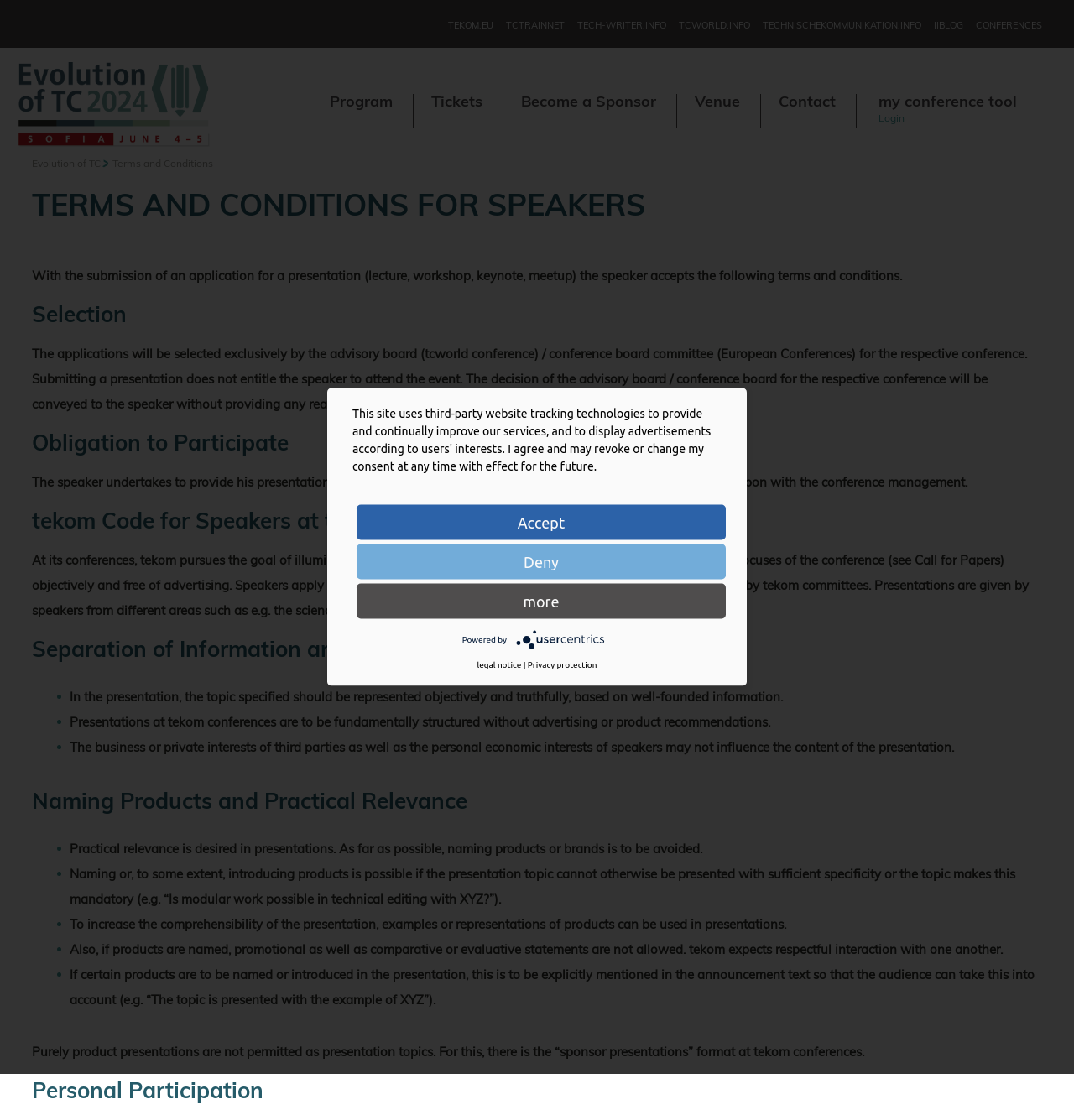Please determine the bounding box coordinates of the element's region to click in order to carry out the following instruction: "Click the link to TEKOM.EU". The coordinates should be four float numbers between 0 and 1, i.e., [left, top, right, bottom].

[0.417, 0.017, 0.459, 0.028]